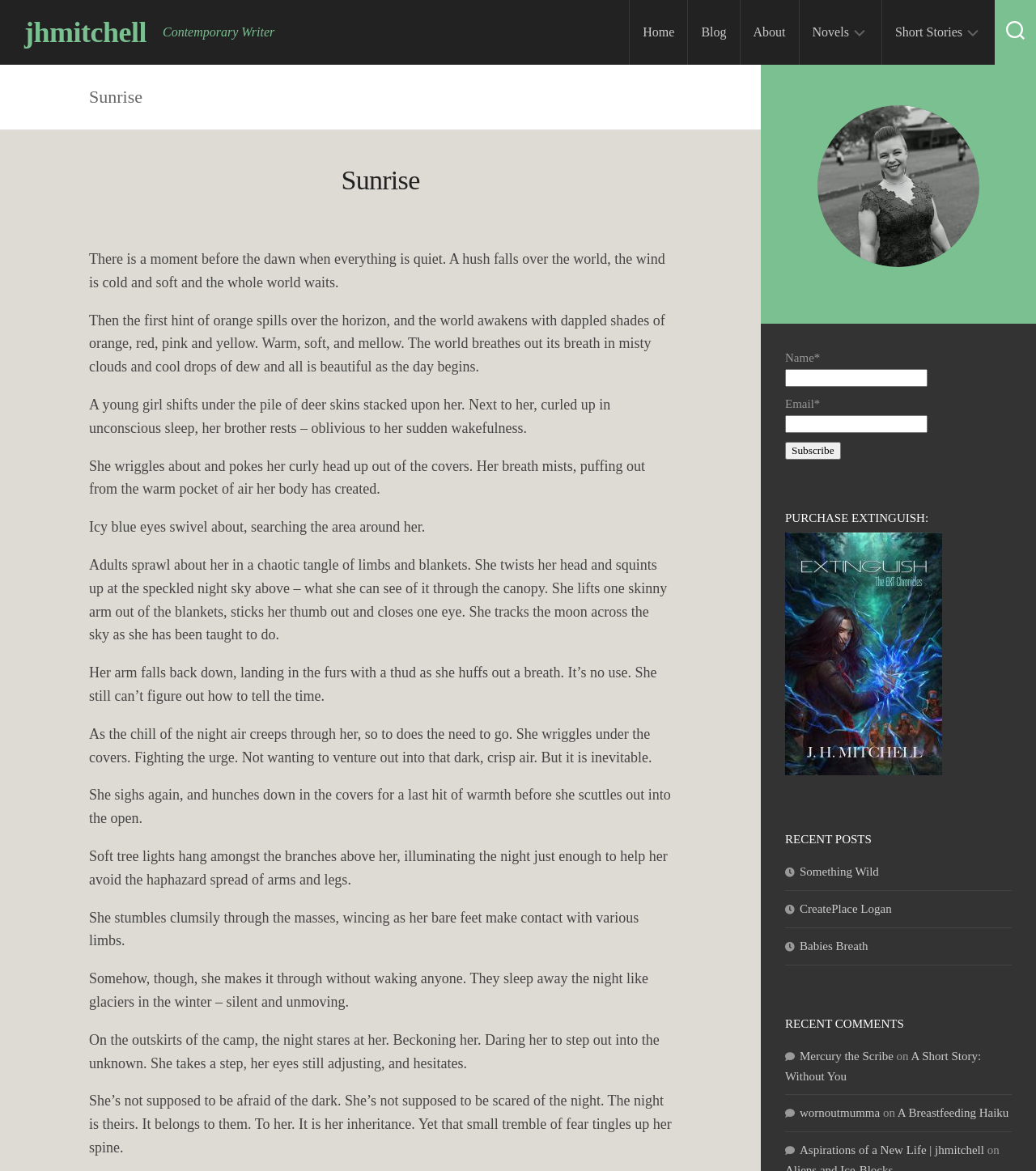Please identify the bounding box coordinates of the region to click in order to complete the given instruction: "Click the 'Home' link". The coordinates should be four float numbers between 0 and 1, i.e., [left, top, right, bottom].

[0.621, 0.0, 0.651, 0.055]